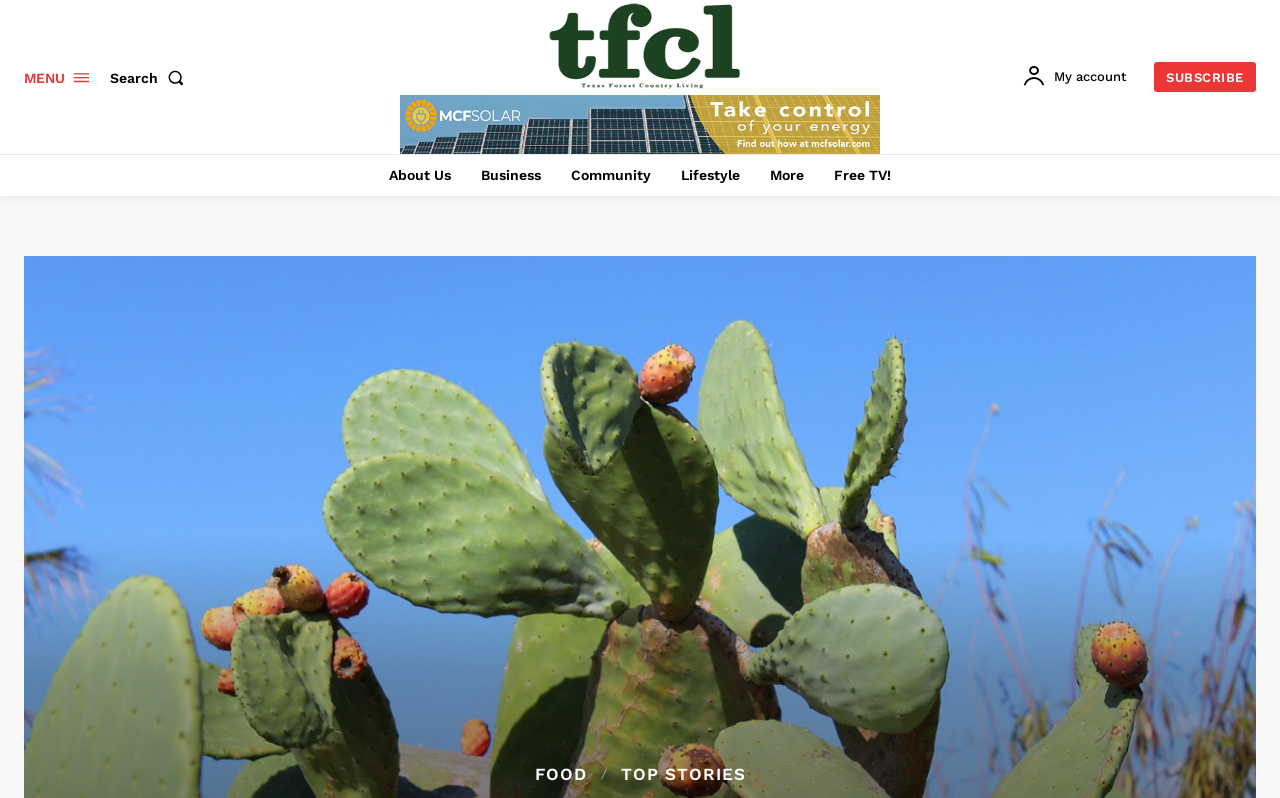Respond with a single word or phrase for the following question: 
What is the text next to the search button?

My account